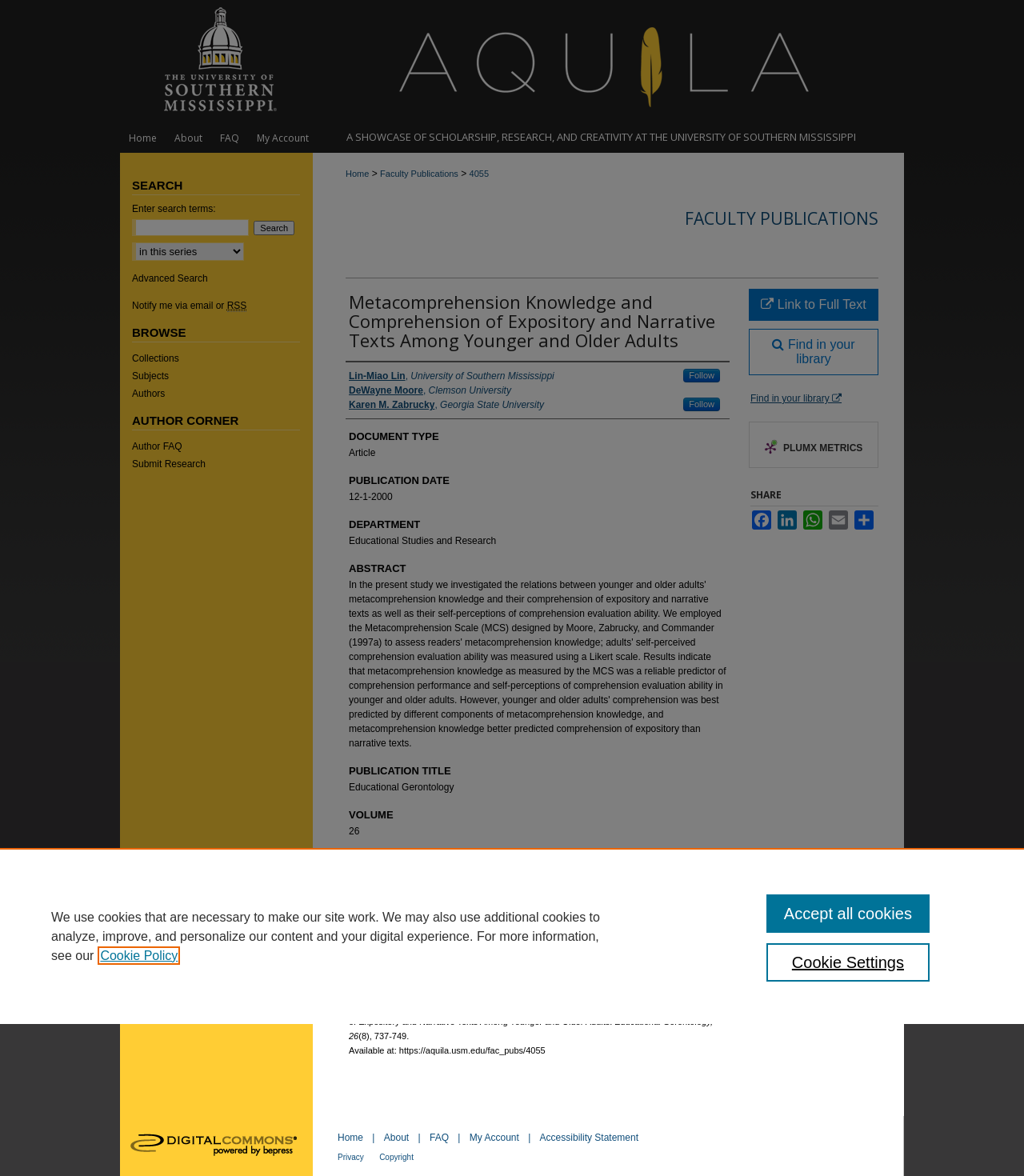Find and specify the bounding box coordinates that correspond to the clickable region for the instruction: "View the full text of the article".

[0.731, 0.246, 0.858, 0.273]